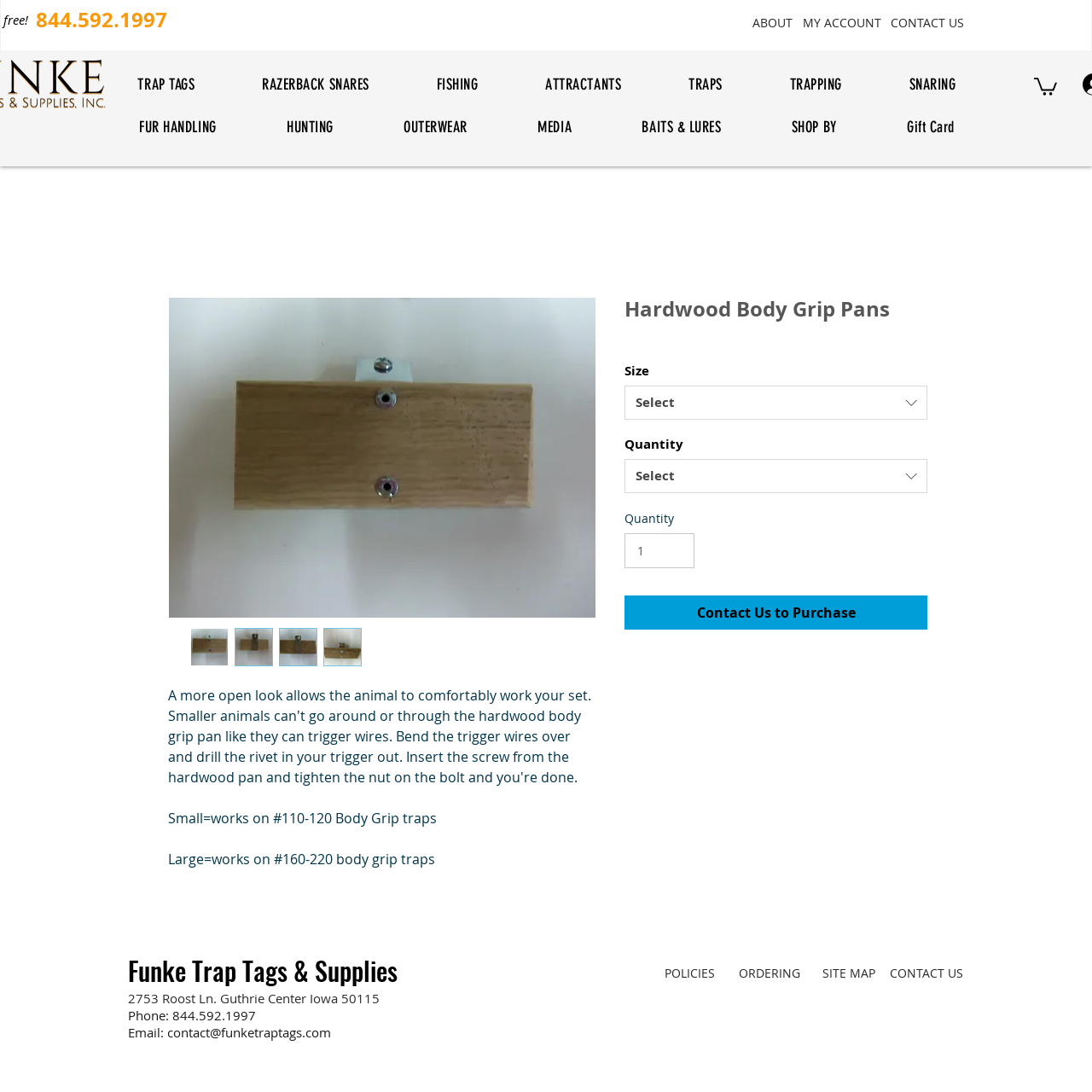Consider the image and give a detailed and elaborate answer to the question: 
What type of product is being displayed?

Based on the webpage, I can see that there is an image of a product with the text 'Hardwood Body Grip Pans' above it, and there are options to select the size and quantity of the product, indicating that it is a product being displayed for sale.